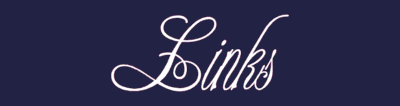What type of font is used for the word 'Links'?
Please respond to the question with as much detail as possible.

The caption describes the word 'Links' as being elegantly styled in a cursive font, which suggests that the font used for the word 'Links' is a type of cursive font.